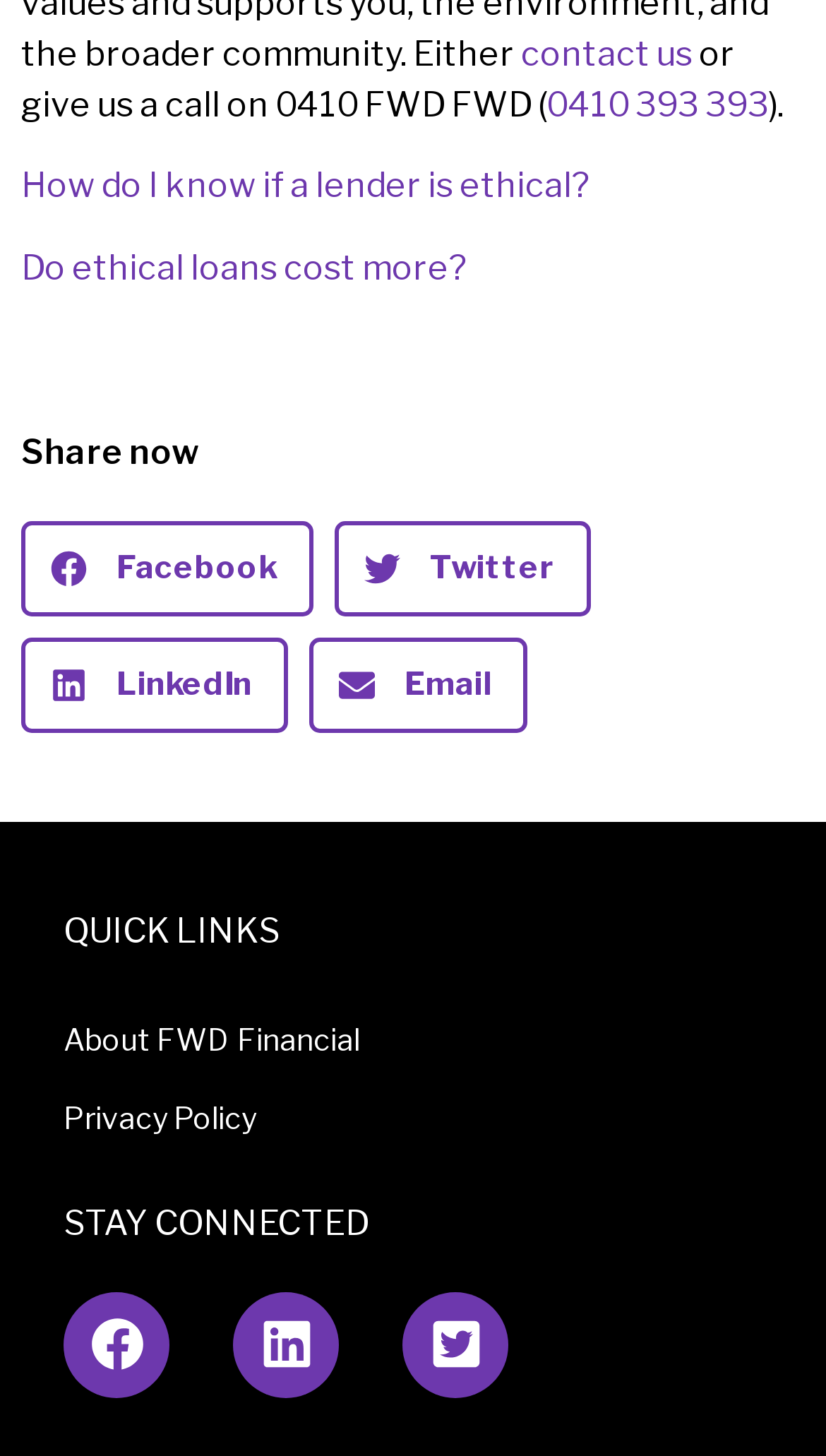Point out the bounding box coordinates of the section to click in order to follow this instruction: "Call the phone number".

[0.662, 0.058, 0.931, 0.086]